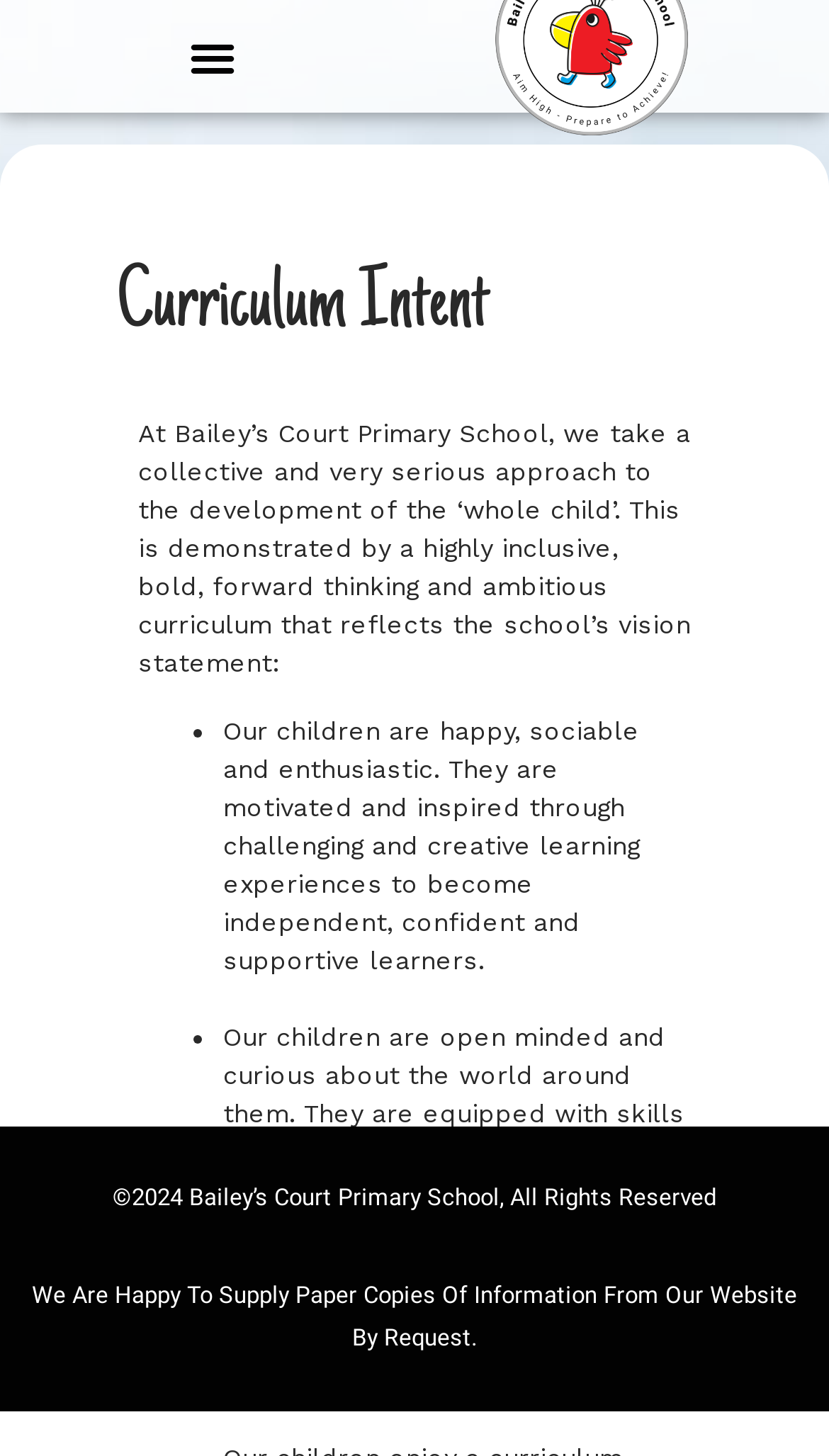Describe all the key features and sections of the webpage thoroughly.

The webpage is about the curriculum intent of Baileys Court Primary School. At the top left corner, there is a button labeled "Menu Toggle". Below it, a heading "Curriculum Intent" is prominently displayed. 

The main content of the webpage is a paragraph of text that describes the school's approach to developing the whole child. This paragraph is divided into three bullet points, each describing the characteristics of the school's children, such as being happy, sociable, and enthusiastic, as well as being open-minded and curious about the world around them. 

At the bottom of the page, there are two lines of text. The first line displays the copyright information of the school, and the second line informs visitors that they can request paper copies of information from the website.